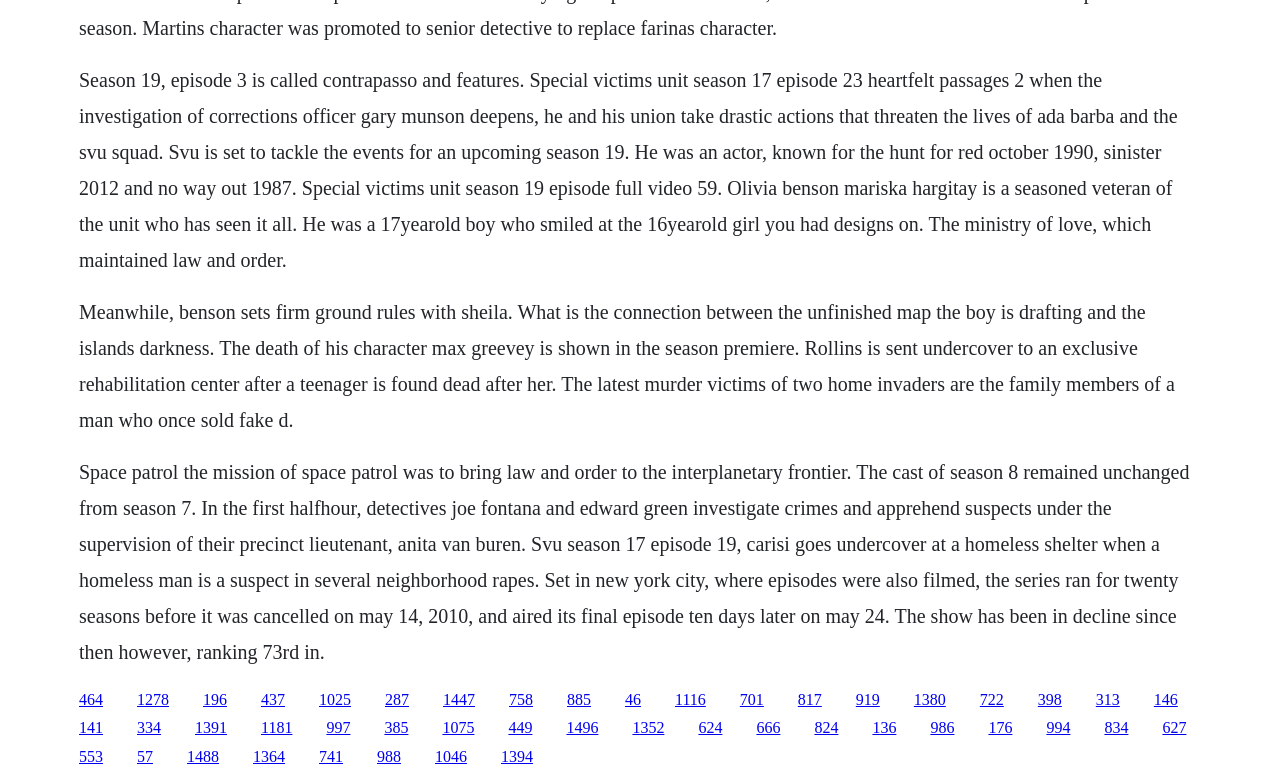Could you indicate the bounding box coordinates of the region to click in order to complete this instruction: "Explore the link to episode 196".

[0.159, 0.885, 0.177, 0.907]